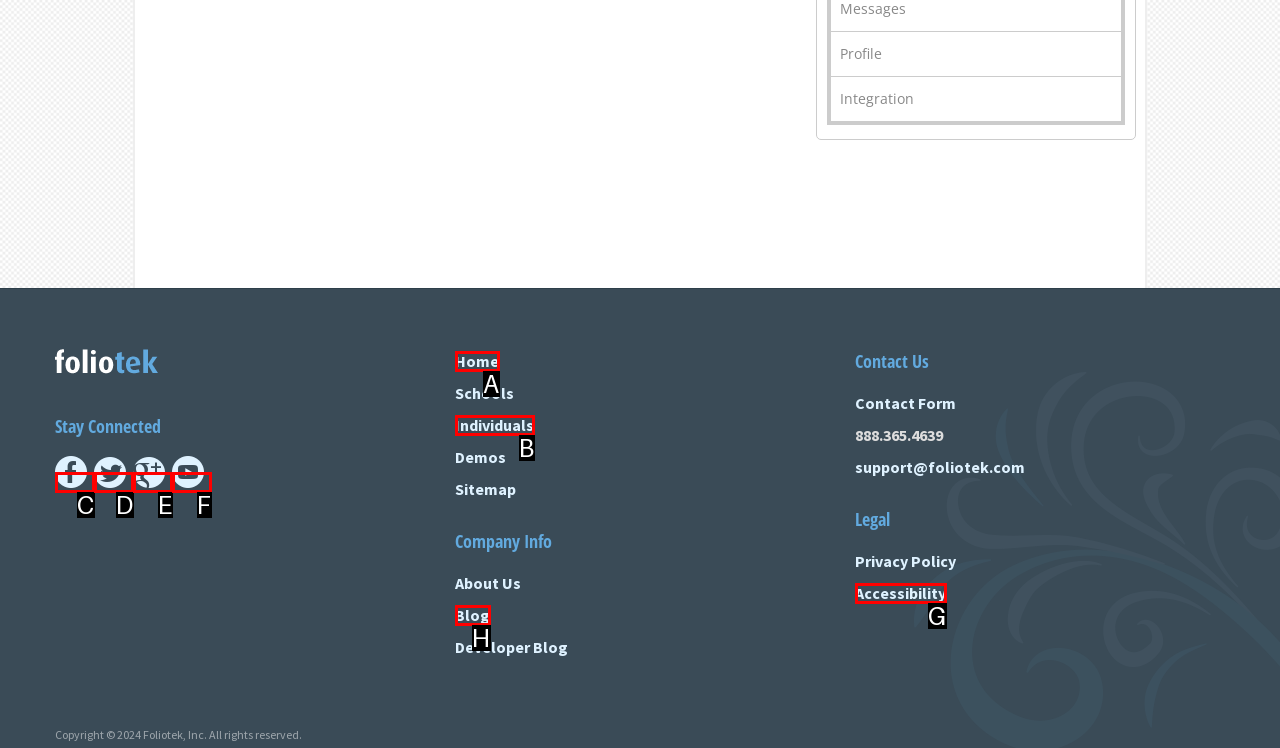Identify the option that best fits this description: parent_node: Comment * name="comment"
Answer with the appropriate letter directly.

None